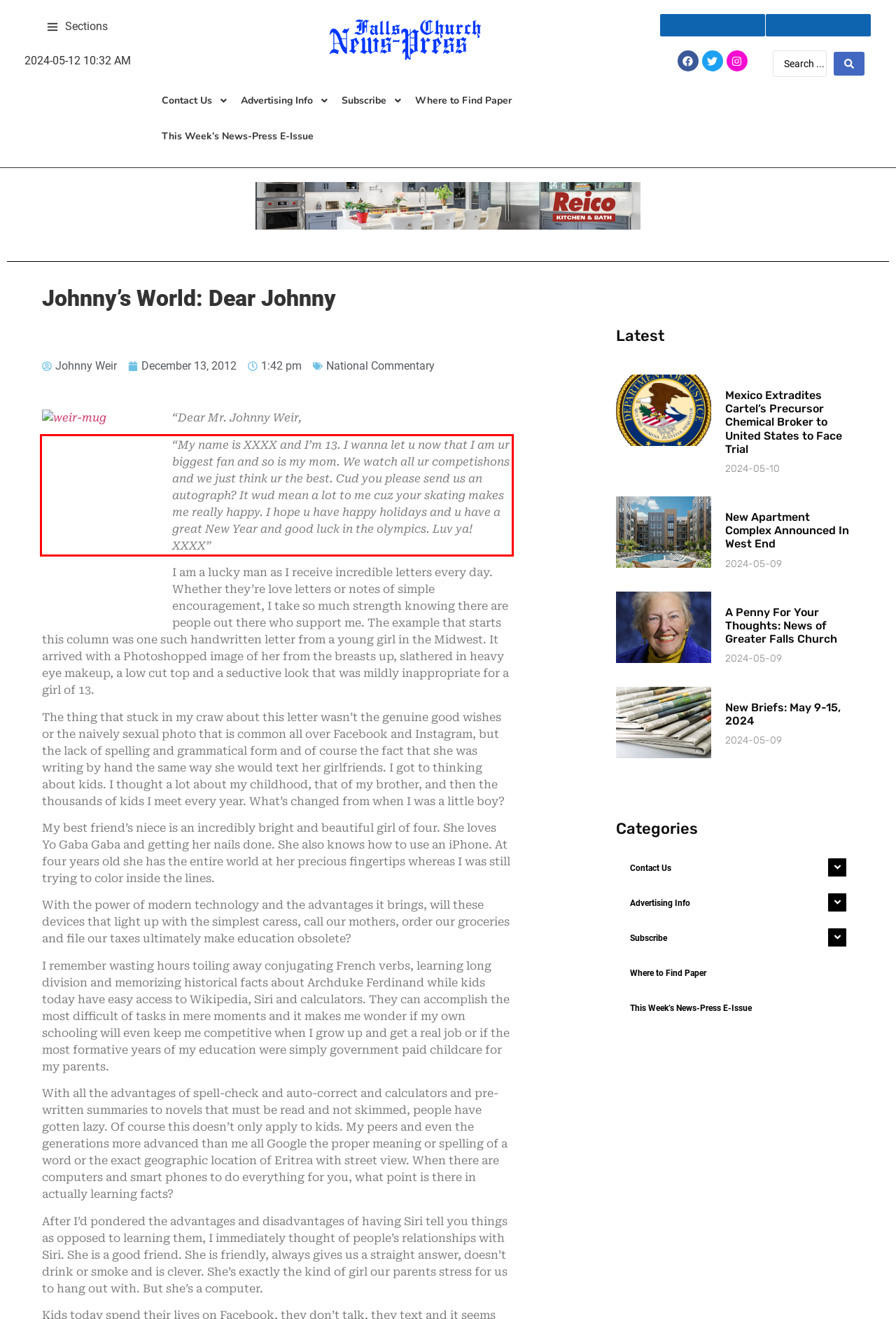Using the provided webpage screenshot, recognize the text content in the area marked by the red bounding box.

“My name is XXXX and I’m 13. I wanna let u now that I am ur biggest fan and so is my mom. We watch all ur competishons and we just think ur the best. Cud you please send us an autograph? It wud mean a lot to me cuz your skating makes me really happy. I hope u have happy holidays and u have a great New Year and good luck in the olympics. Luv ya! XXXX”